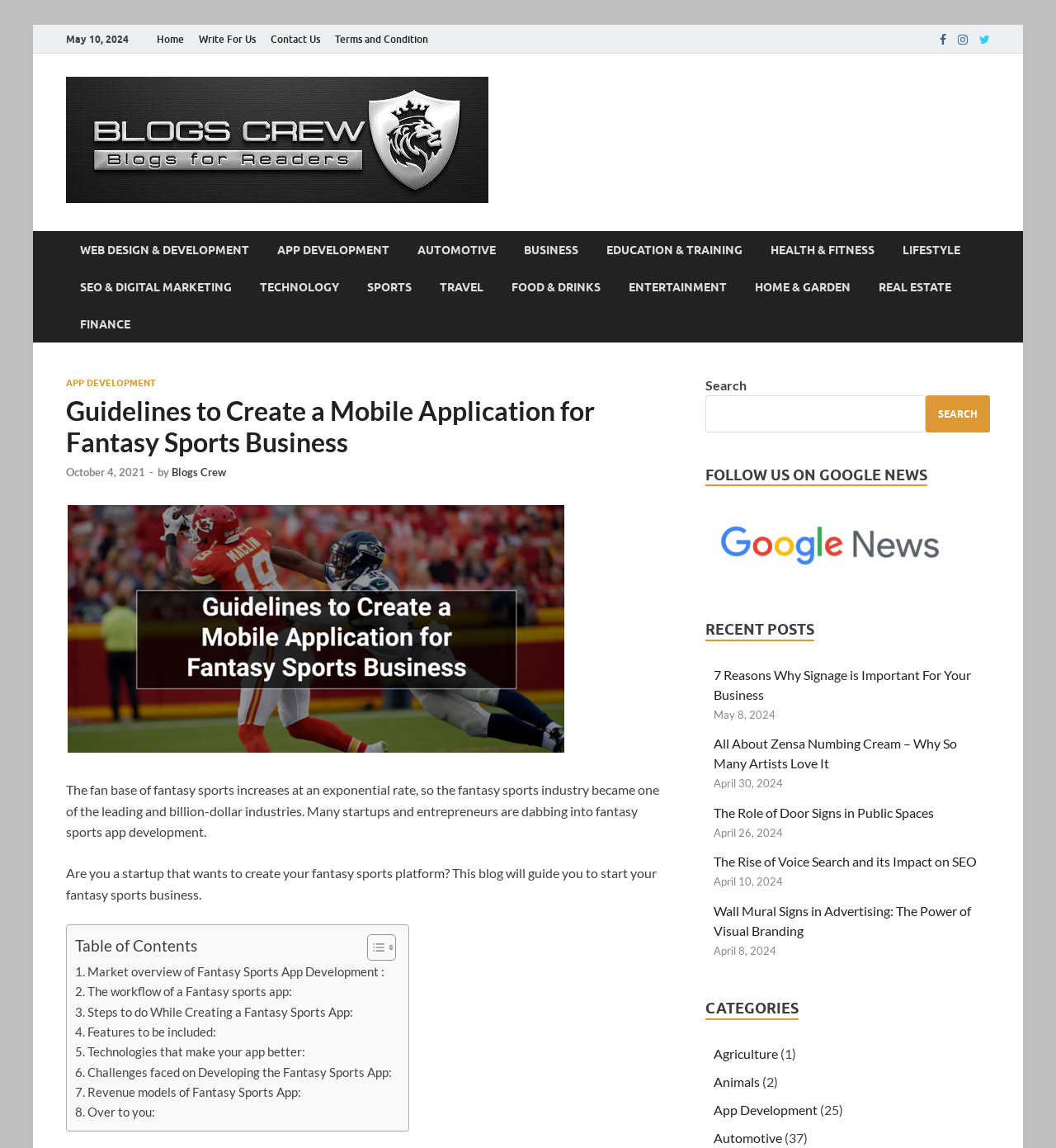Determine the bounding box coordinates of the clickable area required to perform the following instruction: "Search for something". The coordinates should be represented as four float numbers between 0 and 1: [left, top, right, bottom].

[0.668, 0.344, 0.877, 0.377]